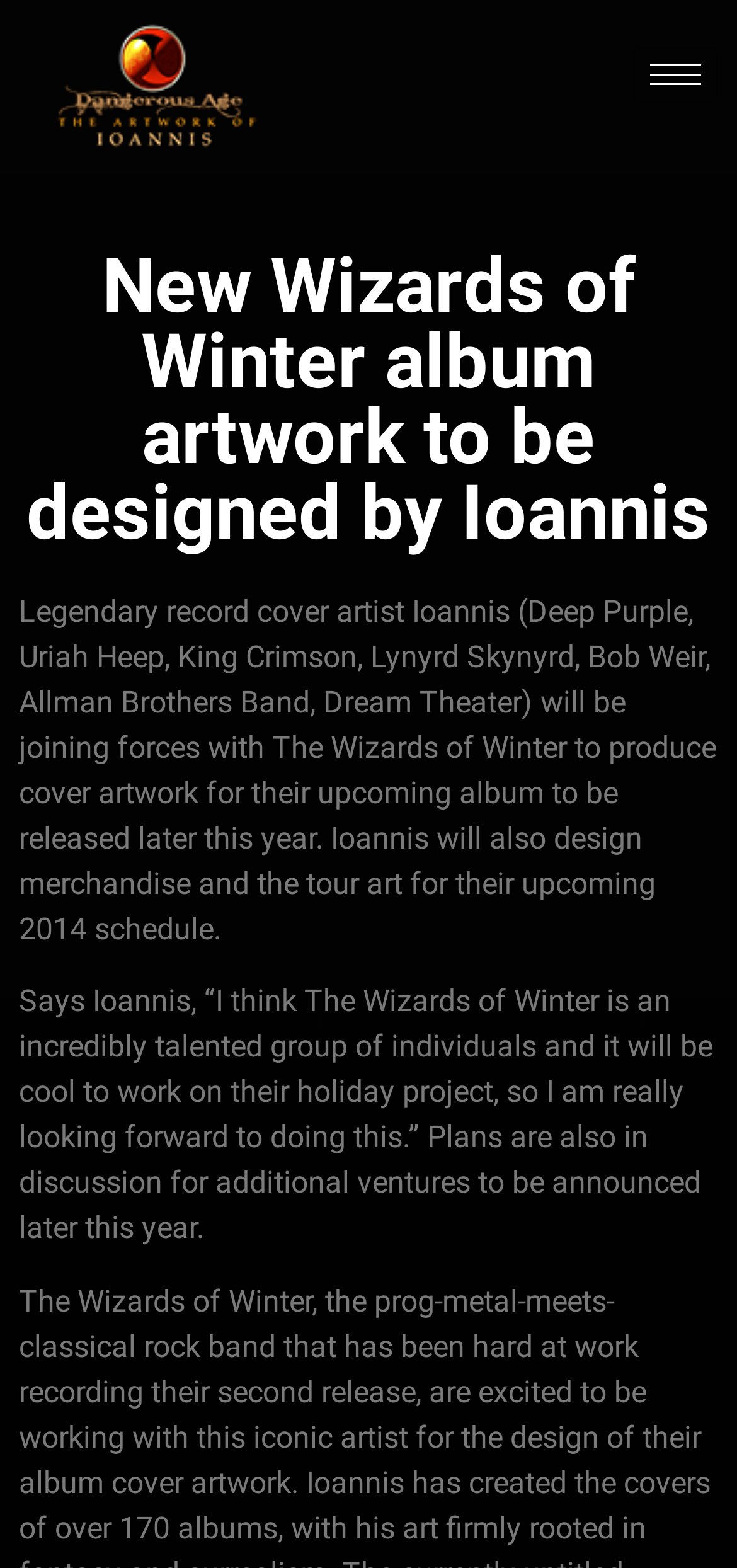Predict the bounding box of the UI element based on this description: "parent_node: HOME aria-label="hamburger-icon"".

[0.859, 0.03, 0.974, 0.065]